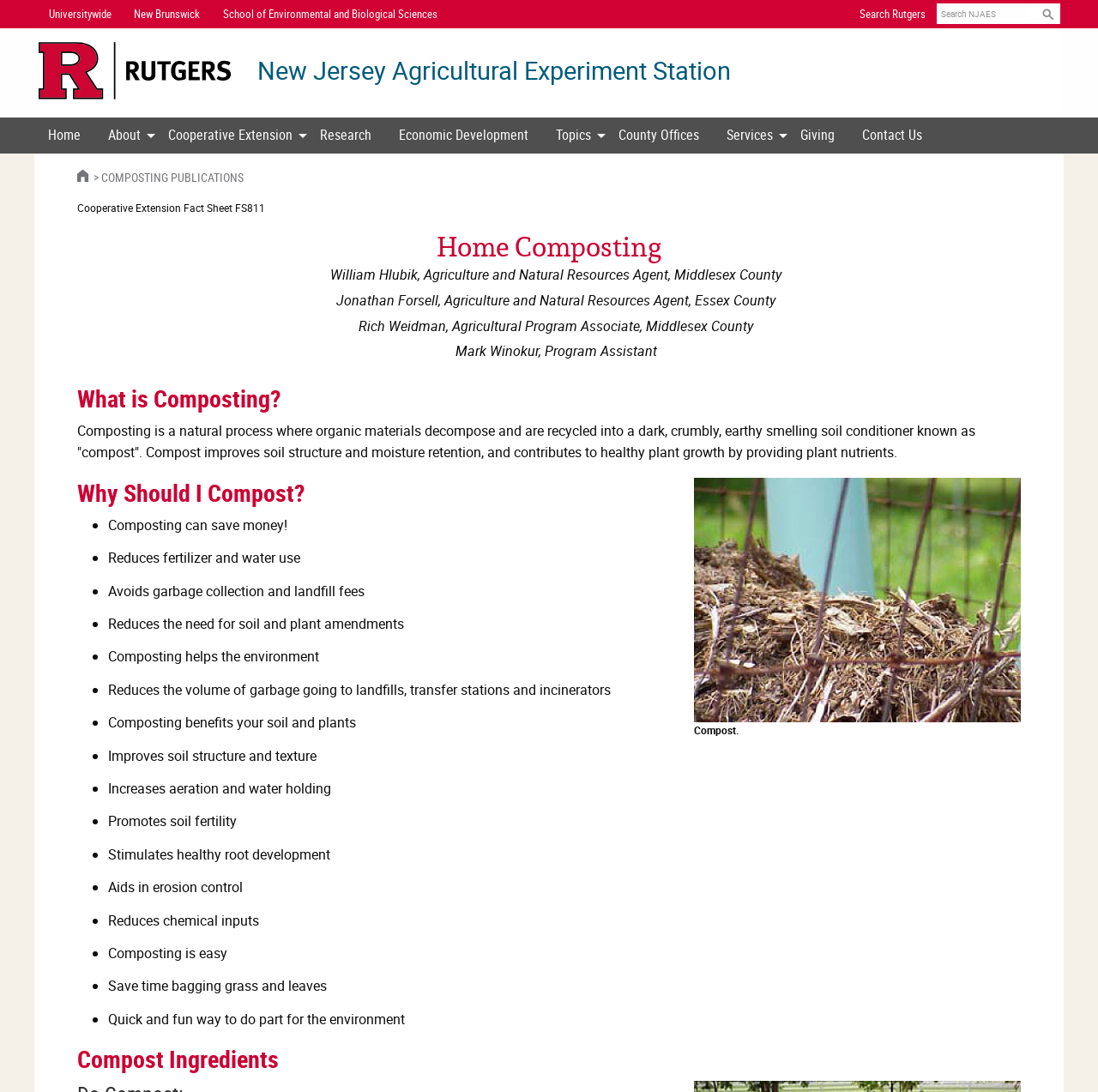Please identify the bounding box coordinates of the clickable region that I should interact with to perform the following instruction: "Read about Home Composting". The coordinates should be expressed as four float numbers between 0 and 1, i.e., [left, top, right, bottom].

[0.07, 0.211, 0.93, 0.242]